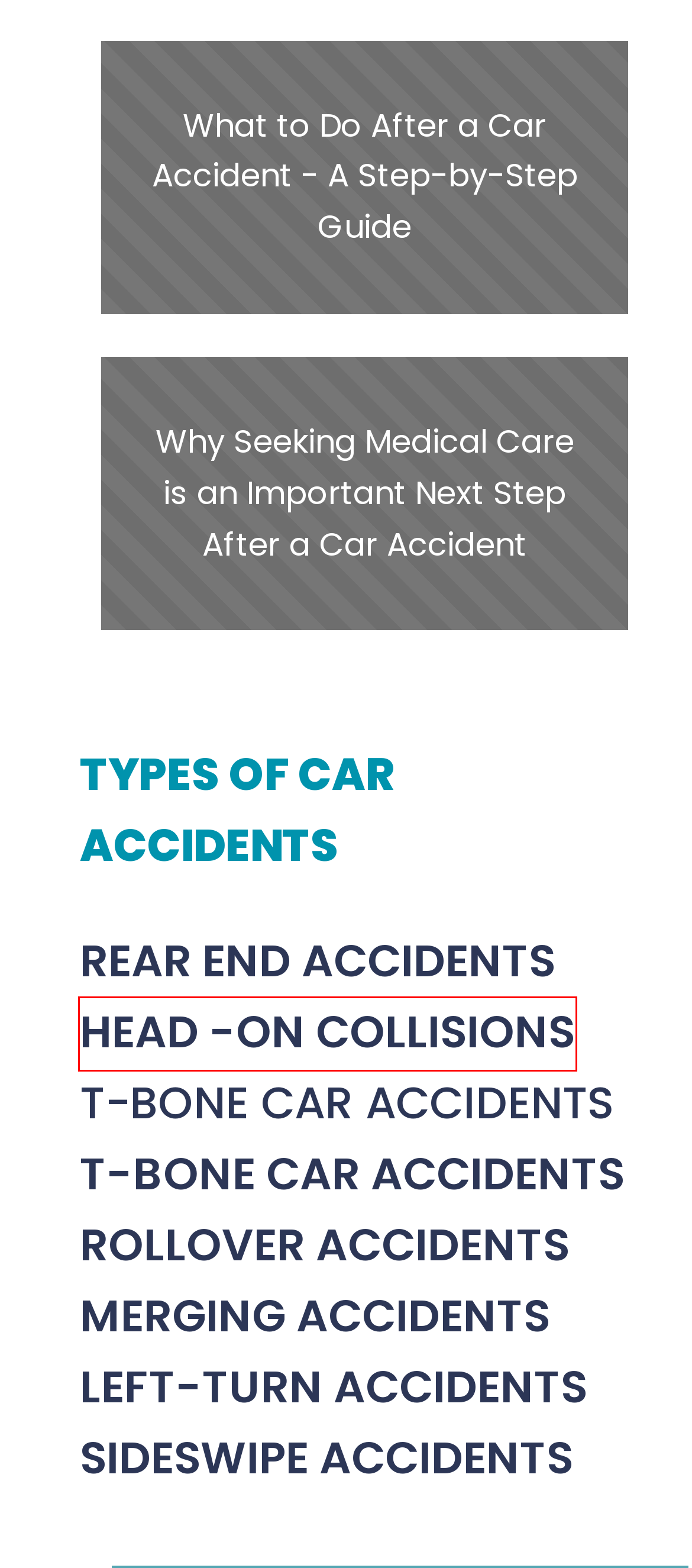You have a screenshot showing a webpage with a red bounding box highlighting an element. Choose the webpage description that best fits the new webpage after clicking the highlighted element. The descriptions are:
A. How The Car Accident Settlement Process Work - Beharry Law
B. Rear End Car Accidents: Facts EXPOSED About The 5 Common Injuries
C. Medical Care Is Important After A Car Accident - Beharry Law
D. T-Bone Car Accidents: Avoid These 7 Dangerous Causes
E. Head-on Collisions - AVOID These Top 7 Dangerous Causes
F. Schedule Your Consultation - Beharry Law Firm | FREE Consult !
G. Left Turn Accidents - Beharry Law Firm
H. Who Pays For Medical Bills After A Car Accident In Florida?

E